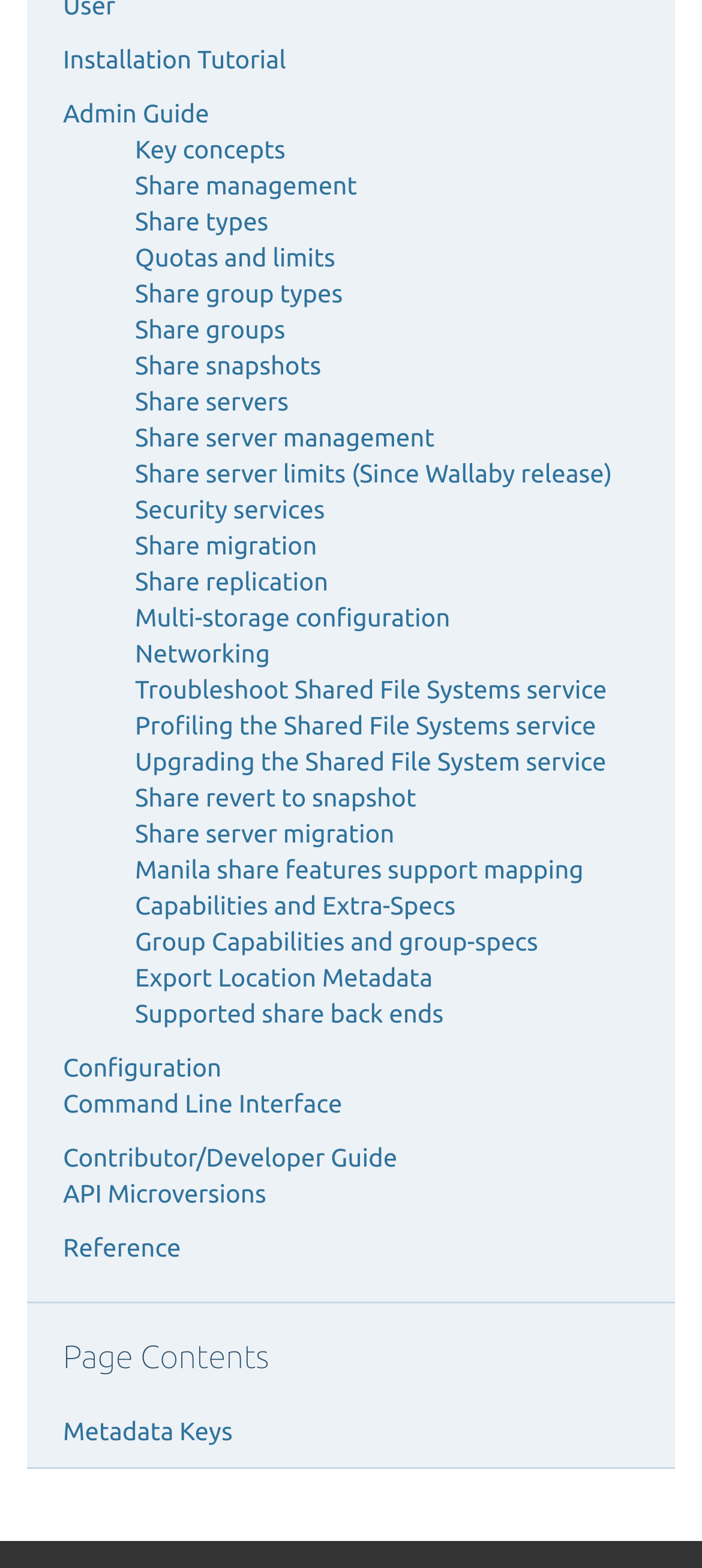Show the bounding box coordinates for the element that needs to be clicked to execute the following instruction: "View all product categories". Provide the coordinates in the form of four float numbers between 0 and 1, i.e., [left, top, right, bottom].

None